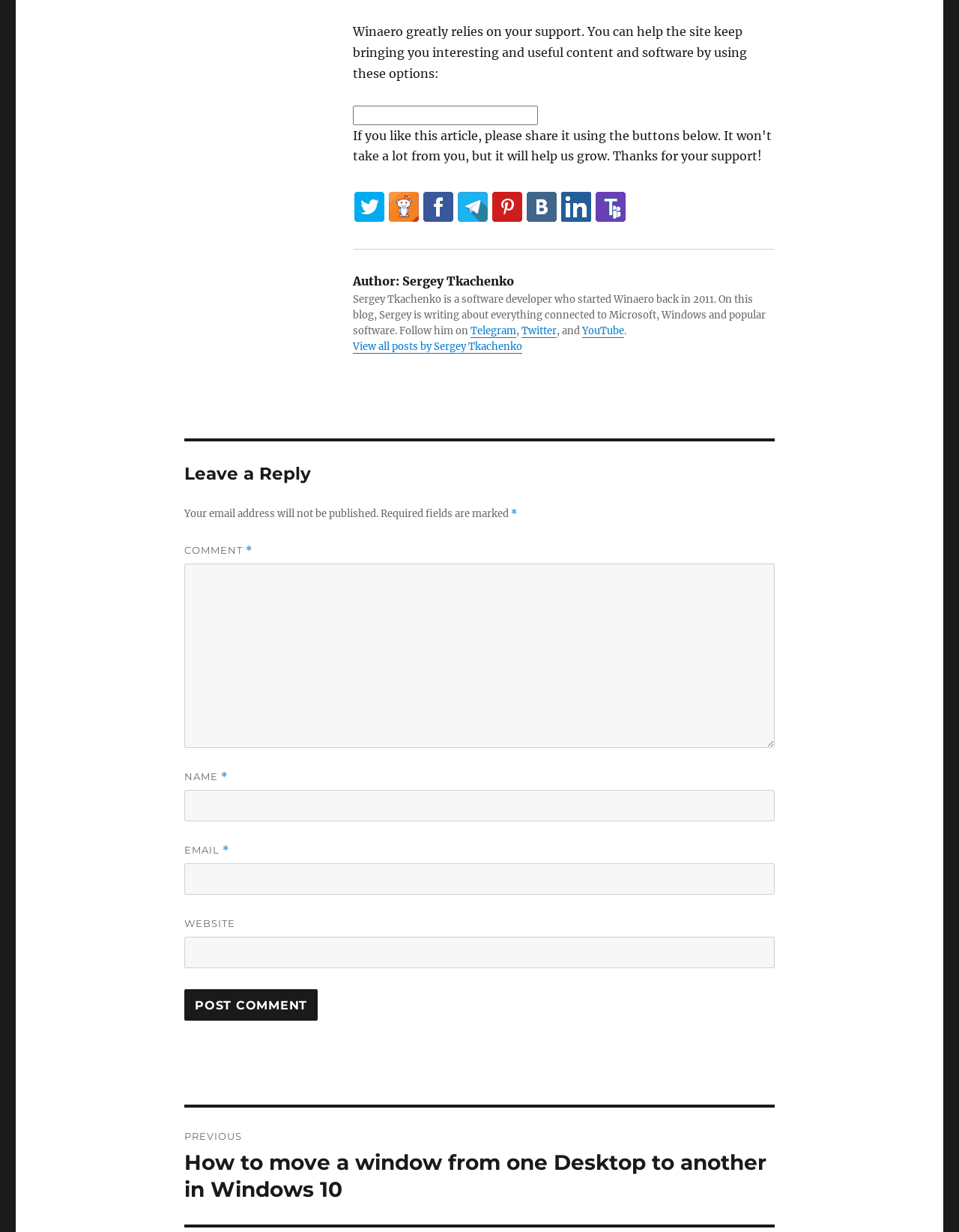Given the description "parent_node: EMAIL * aria-describedby="email-notes" name="email"", provide the bounding box coordinates of the corresponding UI element.

[0.192, 0.701, 0.808, 0.726]